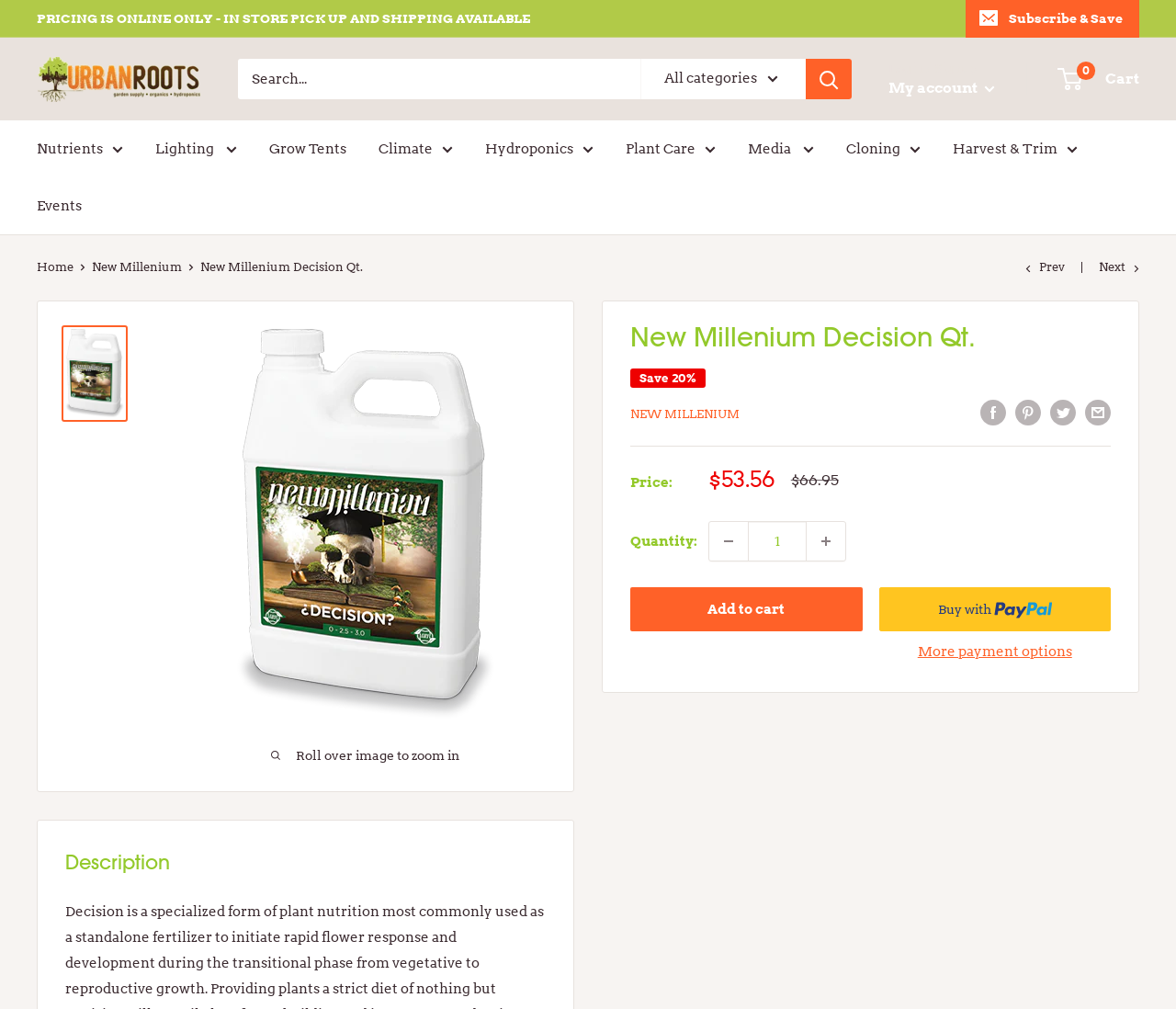Bounding box coordinates are to be given in the format (top-left x, top-left y, bottom-right x, bottom-right y). All values must be floating point numbers between 0 and 1. Provide the bounding box coordinate for the UI element described as: Plant Care

[0.532, 0.135, 0.609, 0.161]